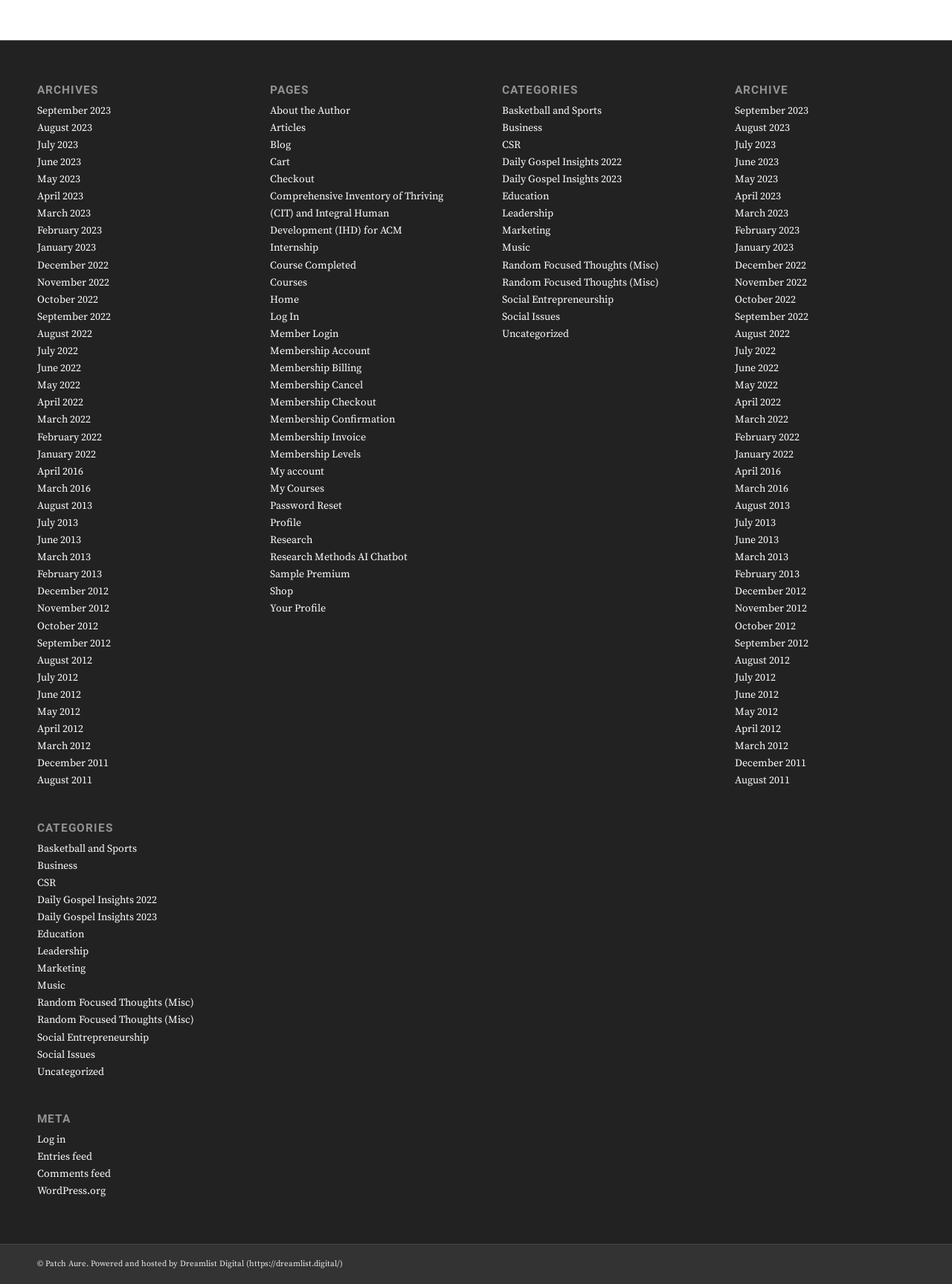What is the earliest year listed under 'ARCHIVES'?
Respond with a short answer, either a single word or a phrase, based on the image.

2011